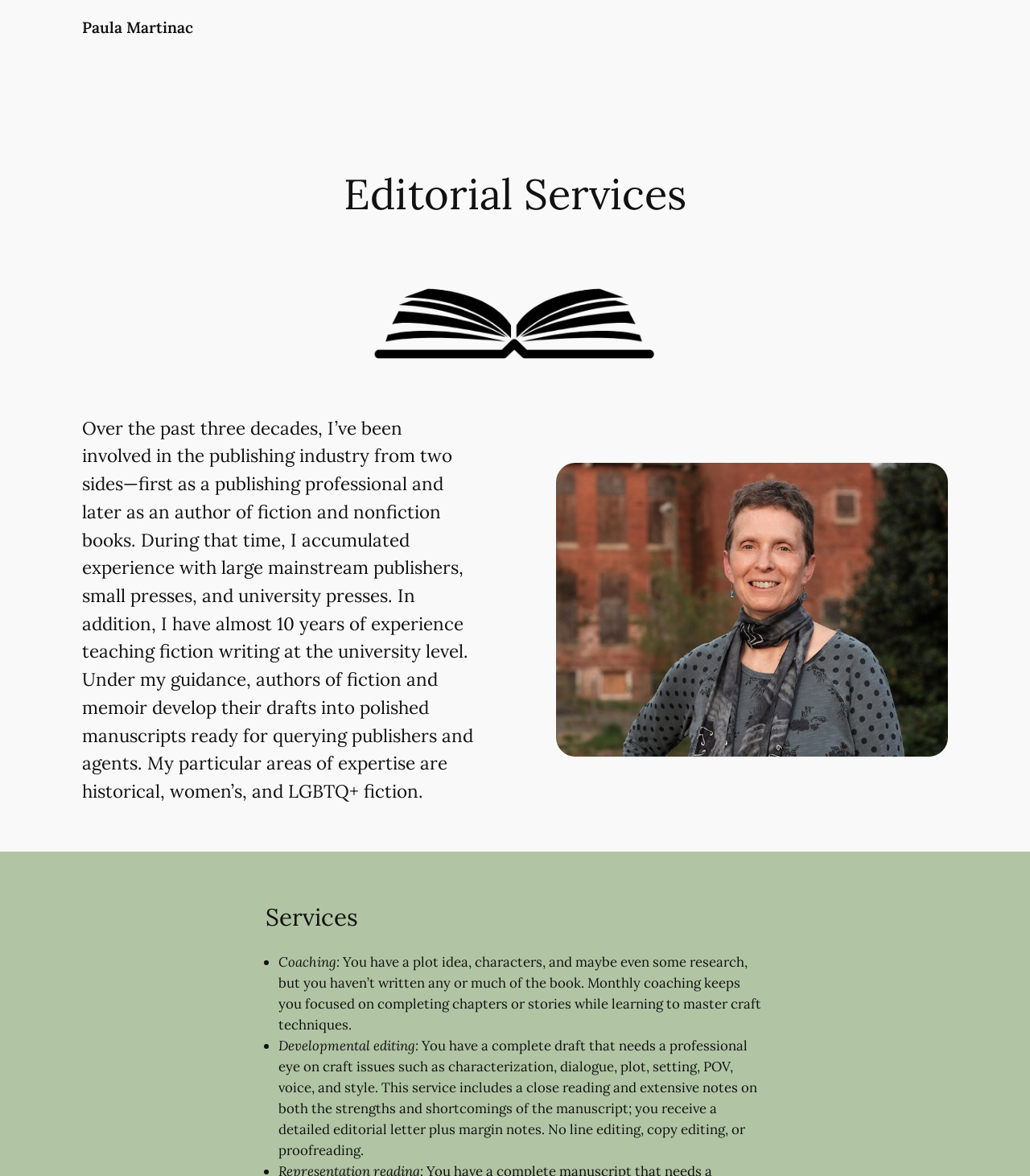Write a detailed summary of the webpage, including text, images, and layout.

The webpage is about Paula Martinac's editorial services. At the top, there is a link to Paula Martinac's name, followed by a heading that reads "Editorial Services". Below the heading, there is a figure, likely an image, taking up a significant portion of the top section. 

A brief bio of Paula Martinac is provided, describing her experience in the publishing industry as a professional and an author, as well as her teaching experience. This text is positioned below the figure and spans about half of the webpage's width.

Further down, there is a heading that reads "Services", which is followed by a list of services offered. The list includes two items: "Coaching" and "Developmental editing". The "Coaching" service is described as a monthly coaching program to help individuals complete their book, while the "Developmental editing" service involves a professional review of a complete draft, providing feedback on craft issues such as characterization, dialogue, and plot.